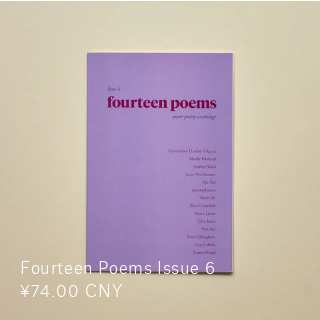Respond with a single word or phrase for the following question: 
What is the price of the poetry anthology?

¥74.00 CNY